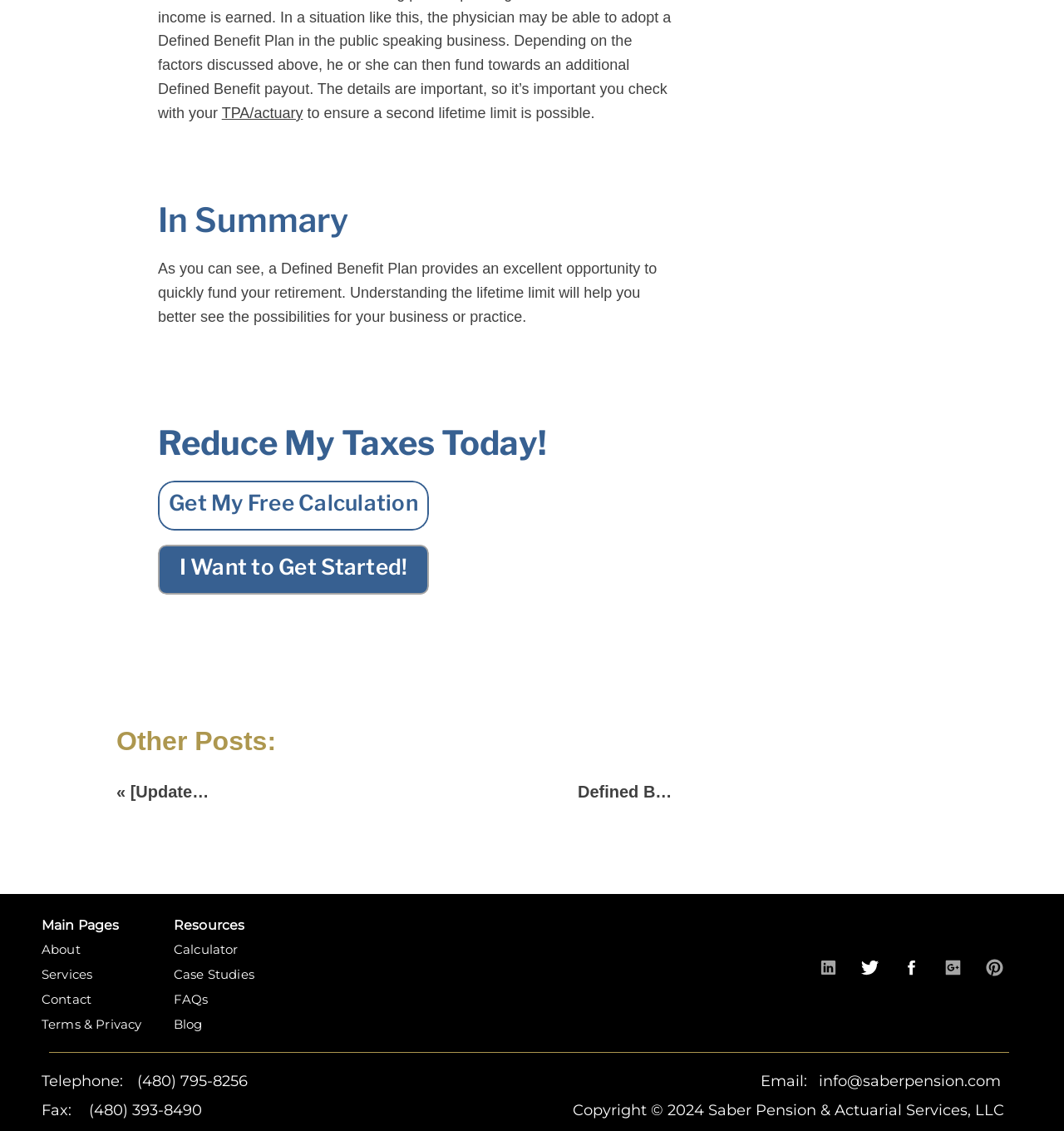Observe the image and answer the following question in detail: What is the topic of the webpage?

The webpage appears to be discussing Defined Benefit Plan, as evident from the link 'TPA/actuary' and the heading 'In Summary' which talks about the benefits of such a plan. The presence of links related to actuary and pension services also supports this conclusion.